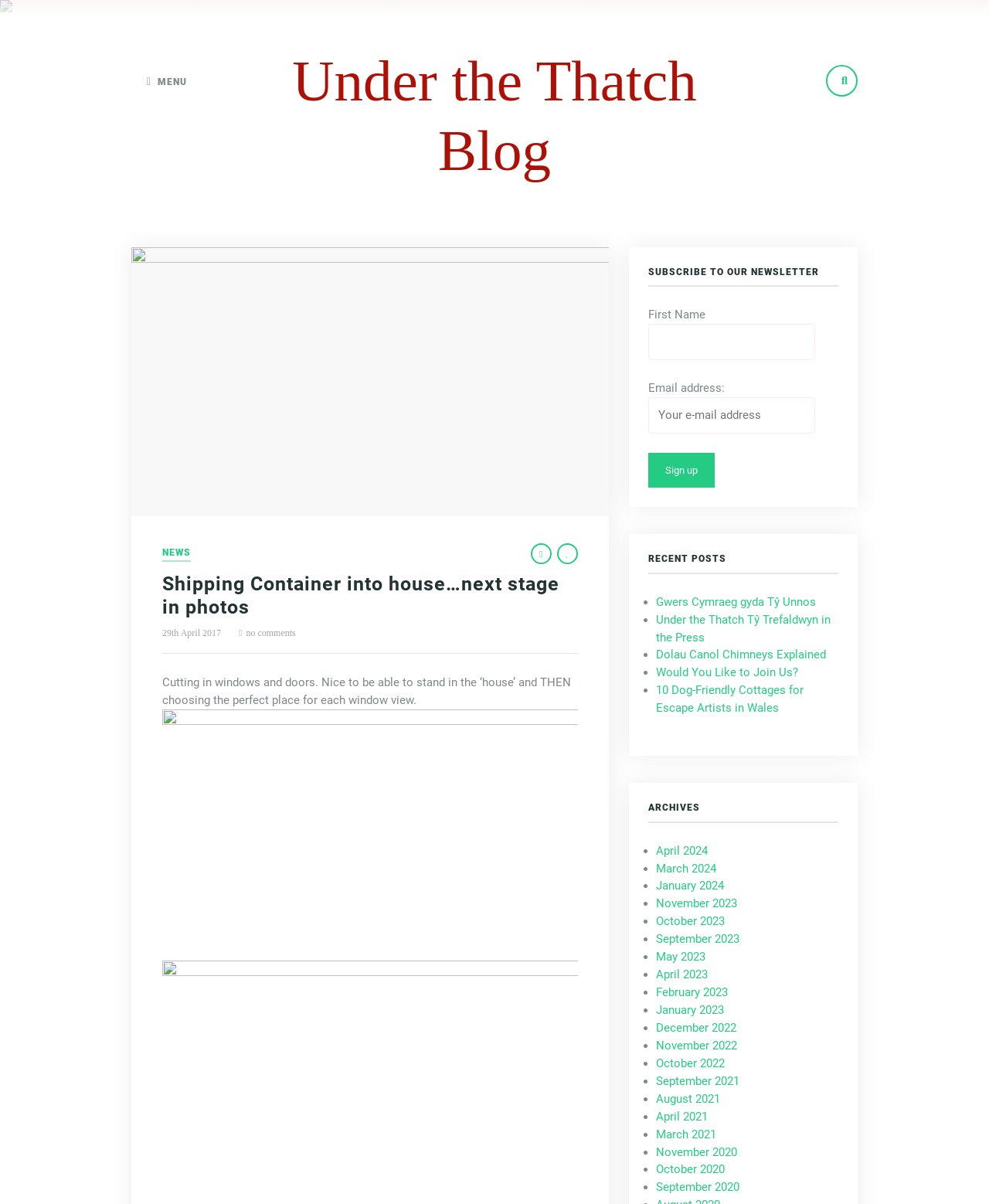Locate the bounding box coordinates of the area to click to fulfill this instruction: "Subscribe to the newsletter". The bounding box should be presented as four float numbers between 0 and 1, in the order [left, top, right, bottom].

[0.655, 0.376, 0.723, 0.405]